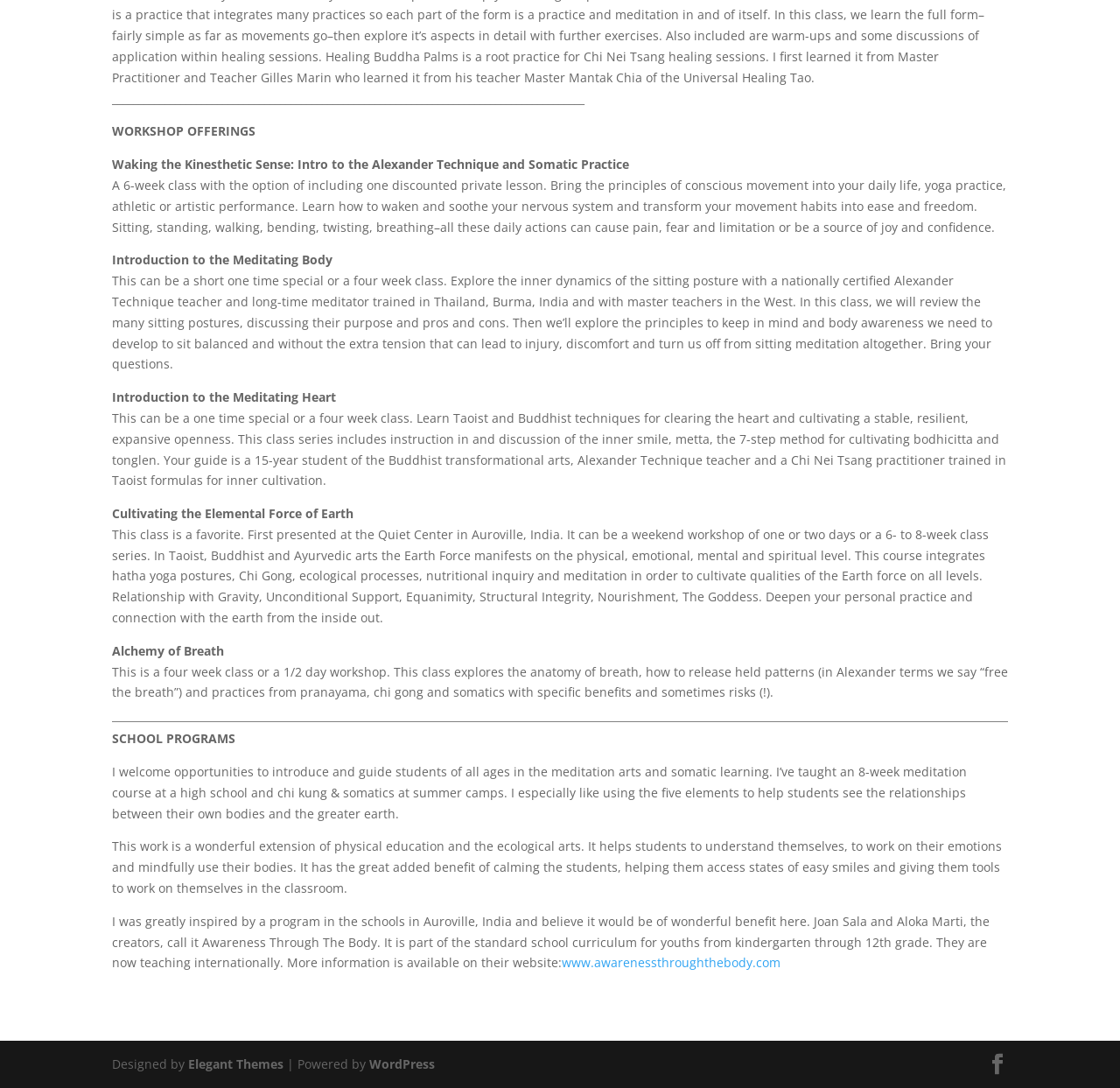Please give a concise answer to this question using a single word or phrase: 
What is the platform that powers the website?

WordPress